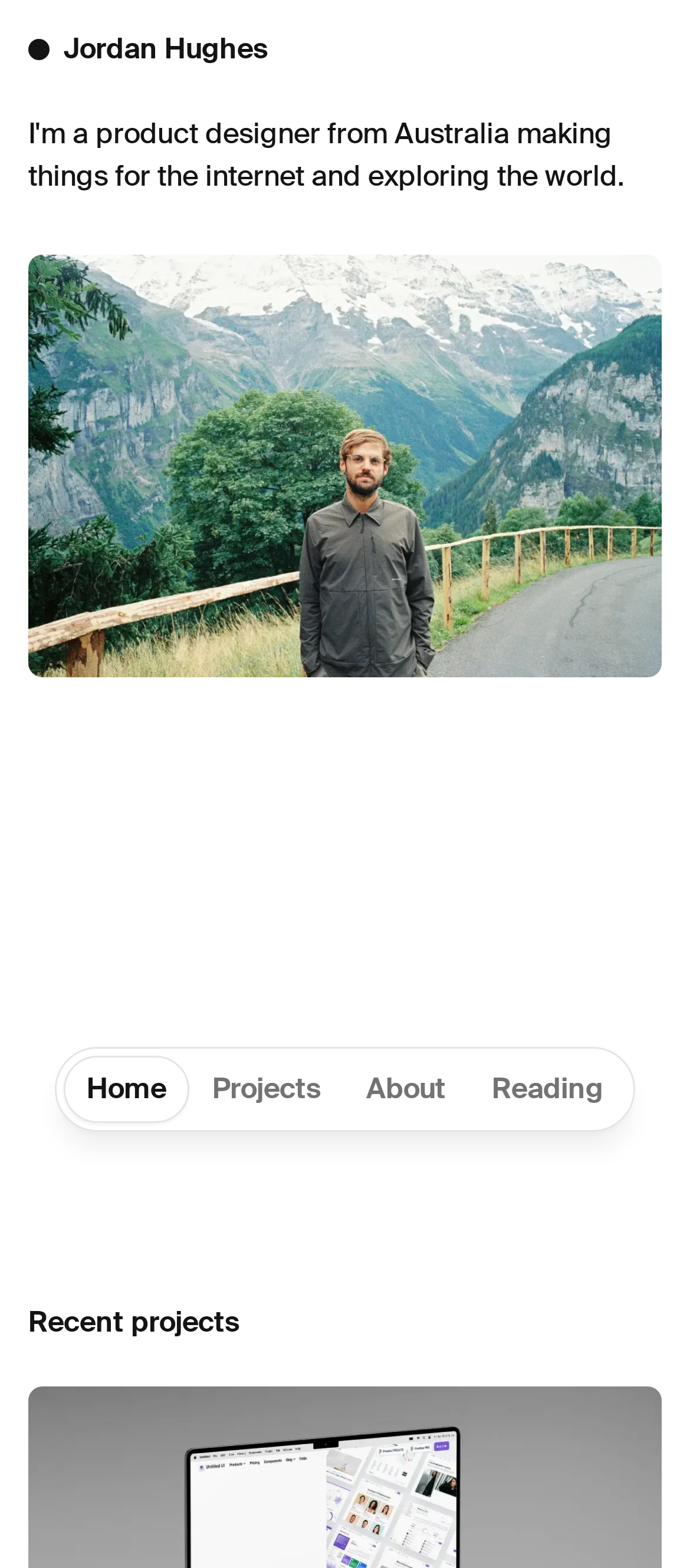Answer the question with a brief word or phrase:
How many links are in the top navigation bar?

4